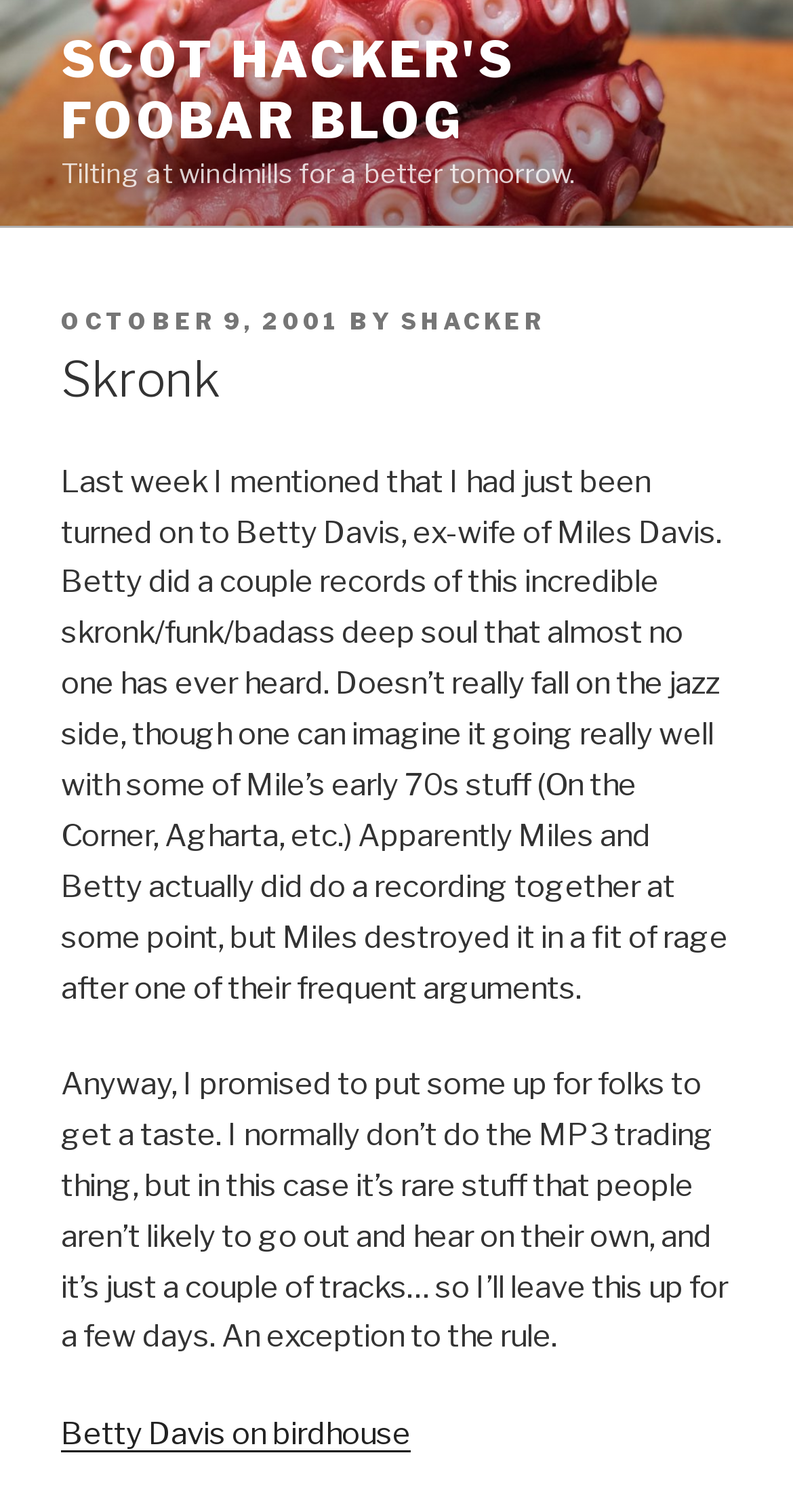What is the topic of the post?
Please respond to the question with a detailed and well-explained answer.

The topic of the post can be inferred from the text, which mentions Betty Davis, ex-wife of Miles Davis, and her music.